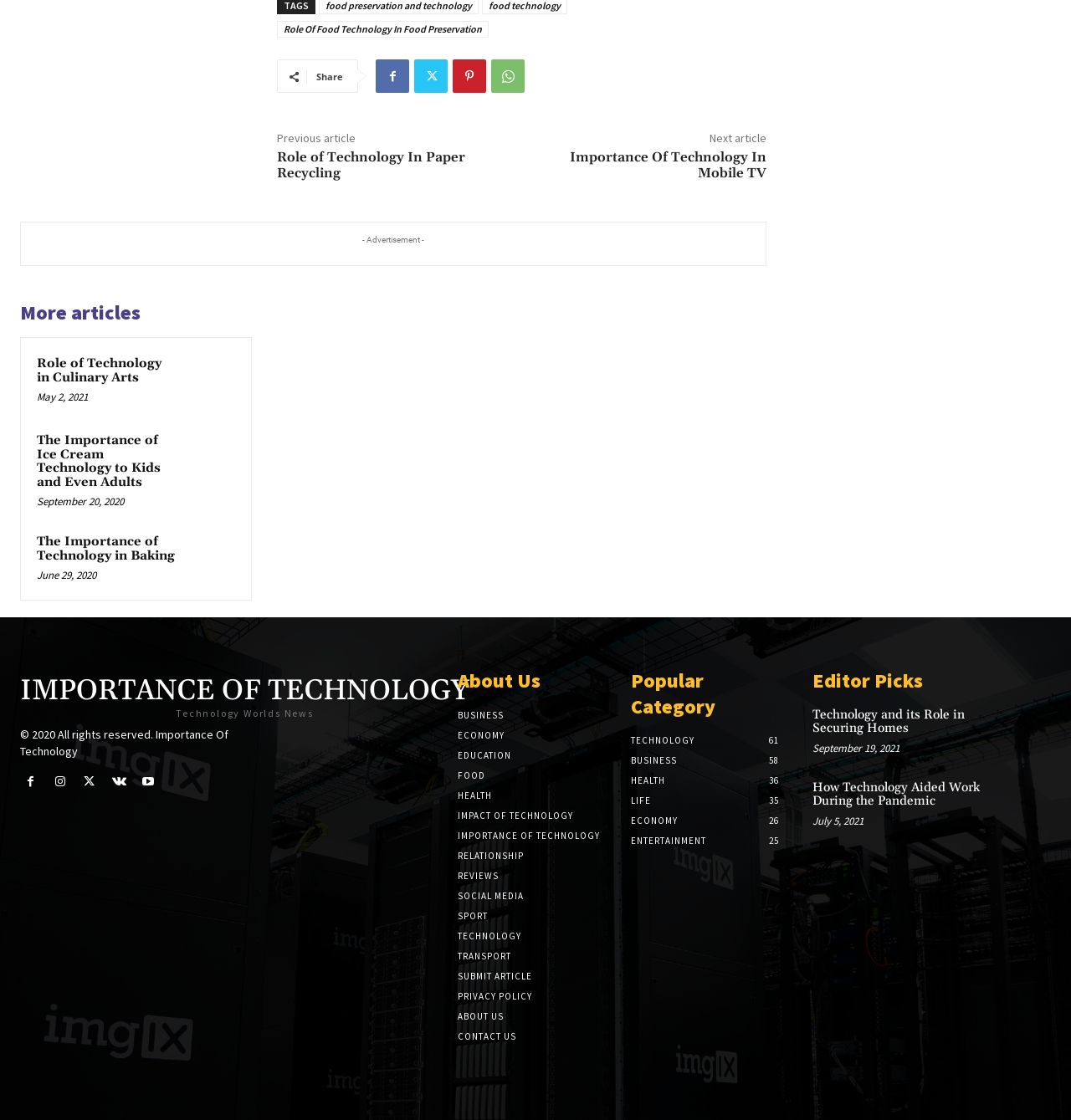Locate the bounding box of the UI element based on this description: "Communication". Provide four float numbers between 0 and 1 as [left, top, right, bottom].

None